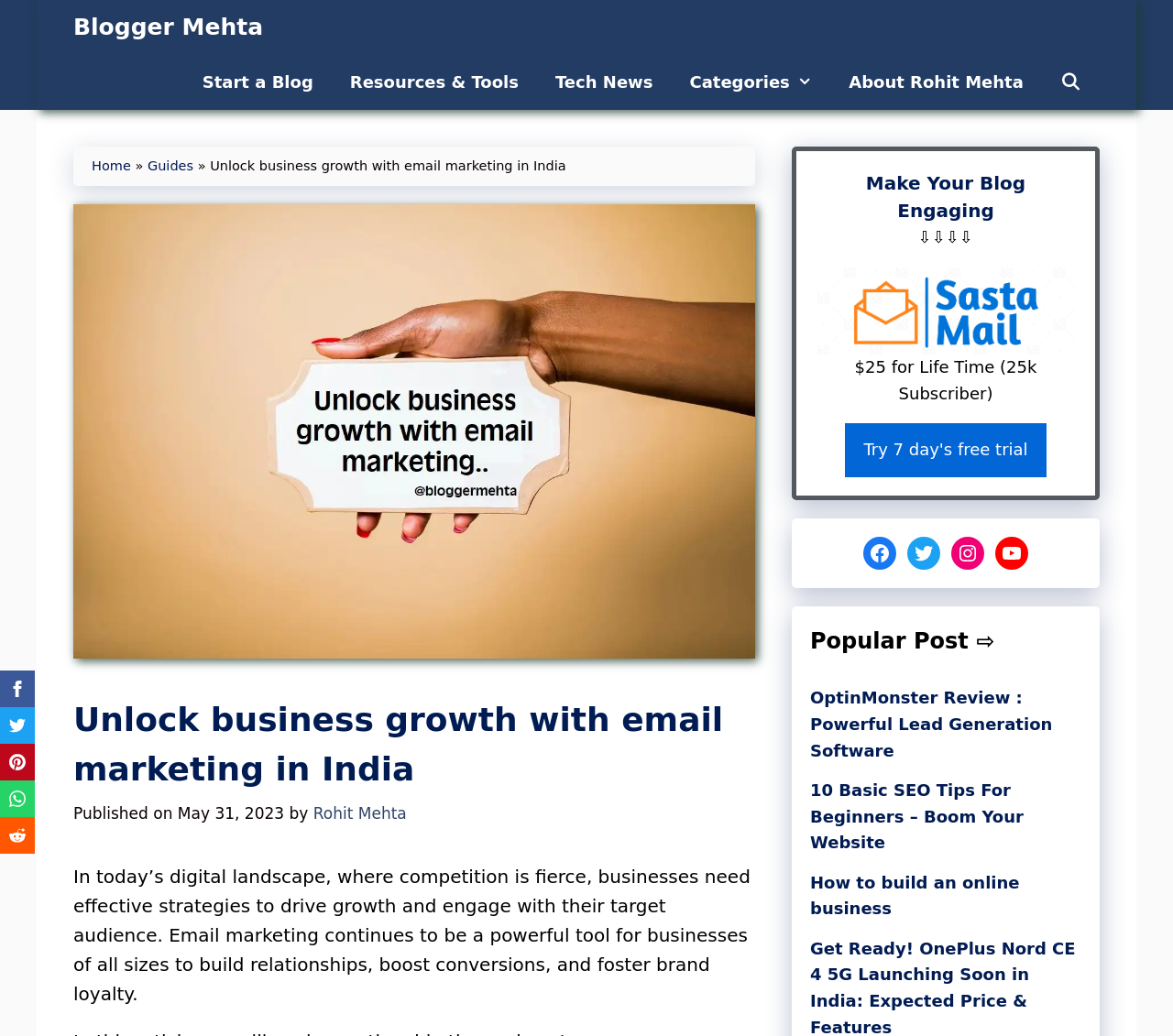Please specify the bounding box coordinates of the clickable region necessary for completing the following instruction: "Share this post on facebook". The coordinates must consist of four float numbers between 0 and 1, i.e., [left, top, right, bottom].

[0.0, 0.647, 0.03, 0.683]